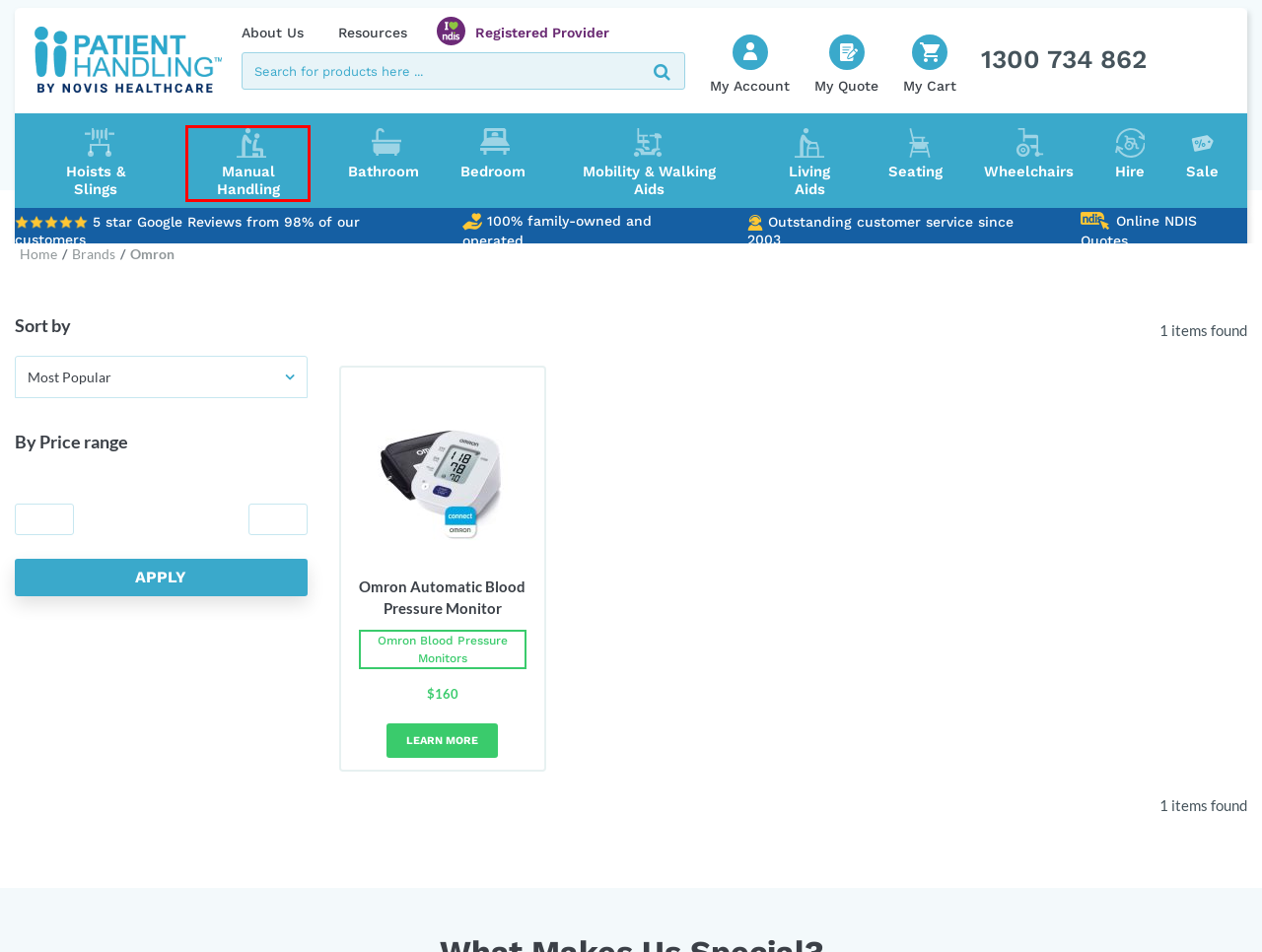Look at the screenshot of a webpage where a red rectangle bounding box is present. Choose the webpage description that best describes the new webpage after clicking the element inside the red bounding box. Here are the candidates:
A. NDIS Application - Patient Handling
B. Patient Hoists & Slings | Patient Lifting Equipment for Disabled & Elderly - Page 1
C. Shop by Sale - Patient Handling
D. Seating Solutions for Disabled & Elderly | Commodes, Chairs & Seating - Page 1
E. Bed Aids | Buy Bed Aids & Equipment for Disabled & Elderly - Page 1
F. Safe Manual Handling Equipment | Manual Handling Tools for Elderly & Disabled
G. Mobility Aids | Buy Walking Aids & Mobility Equipment for Disabled & Elderly - Page 1
H. Resources Archive - Patient Handling

F